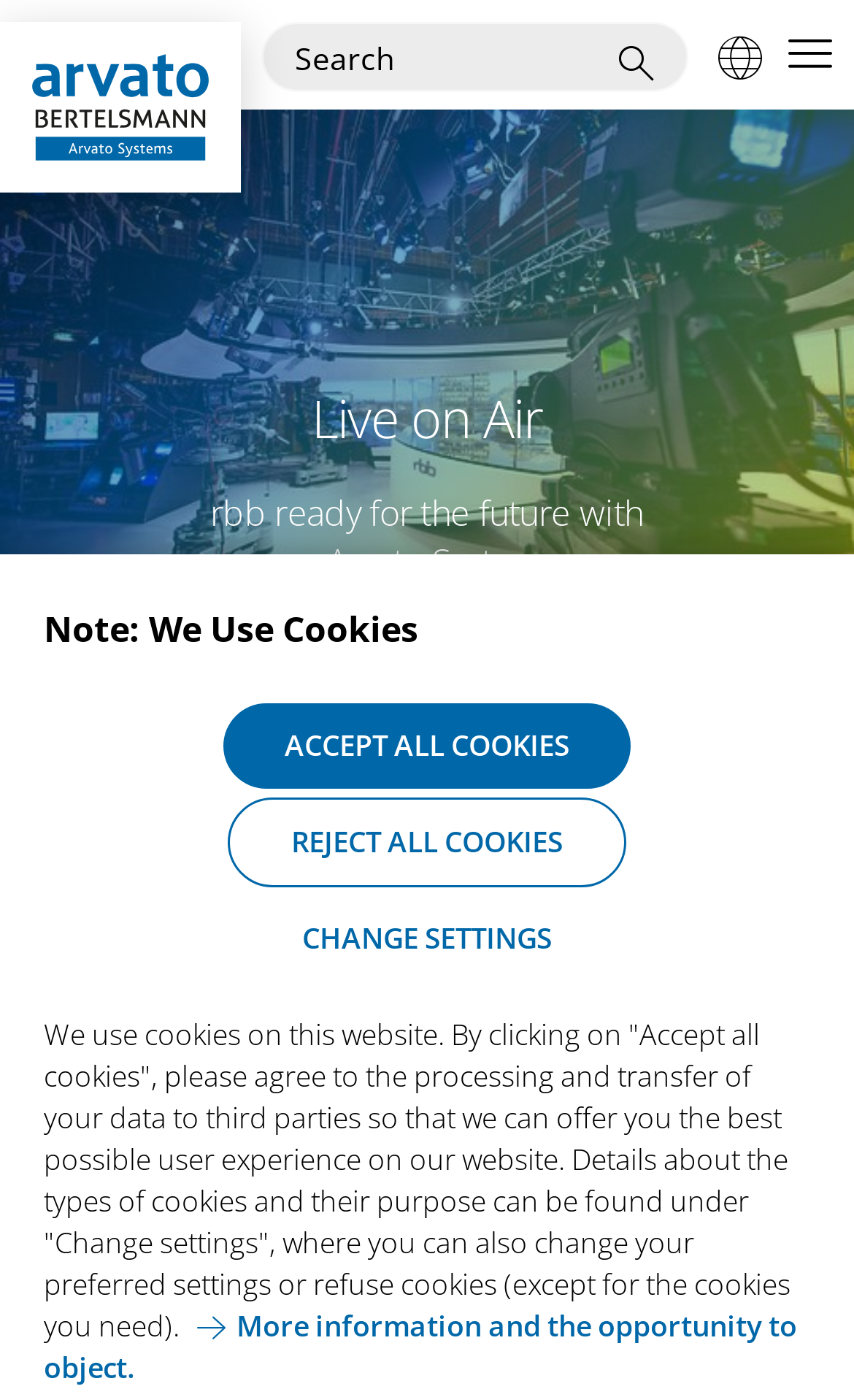Given the content of the image, can you provide a detailed answer to the question?
What type of cookies are essential for the proper functioning of the website?

The website has a section about cookies, which mentions that functional cookies are essential for the proper functioning of the website. This suggests that functional cookies are necessary for the website to work correctly.